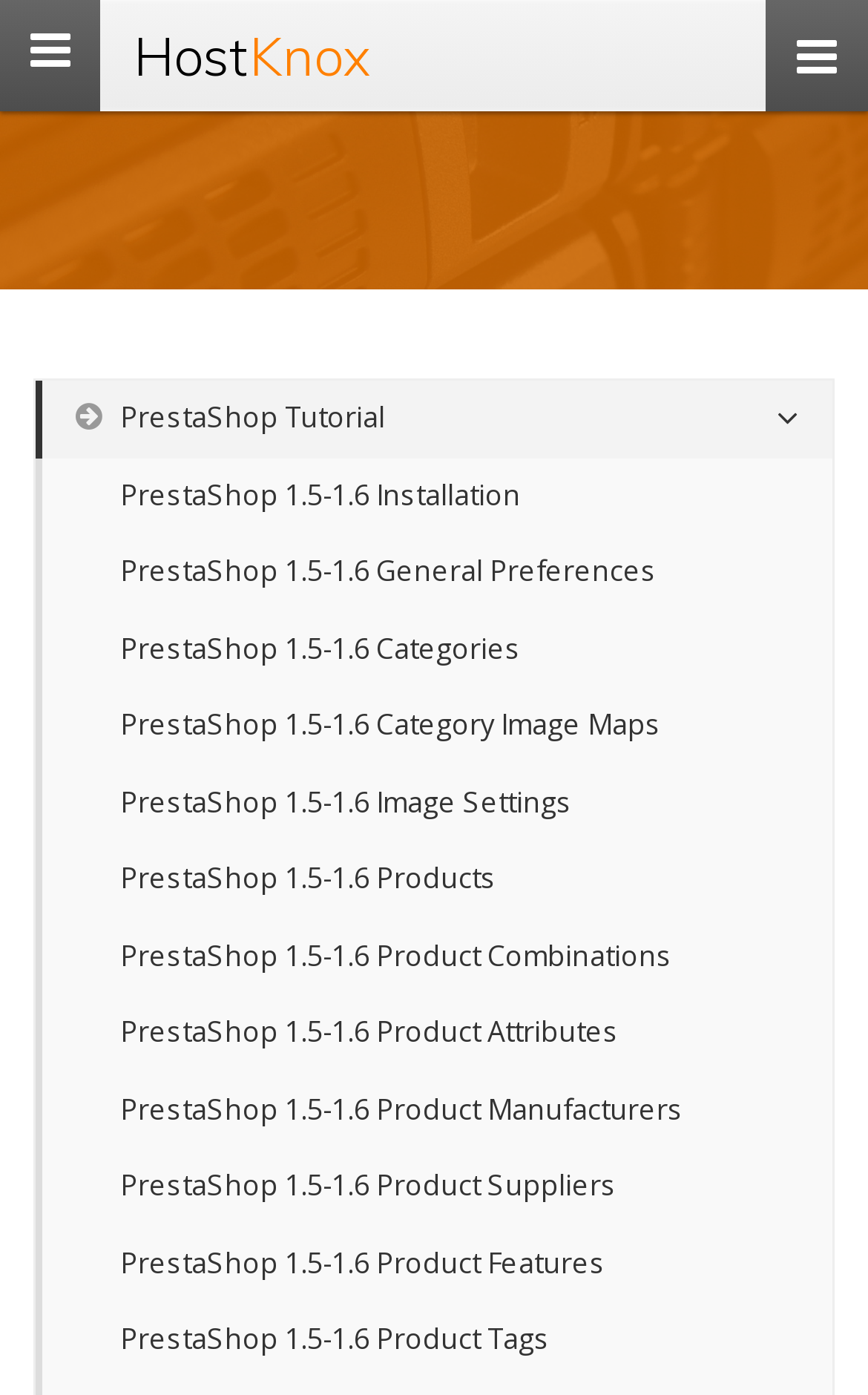Provide the bounding box coordinates of the area you need to click to execute the following instruction: "go to PrestaShop 1.5-1.6 Installation tutorial".

[0.041, 0.328, 0.959, 0.383]